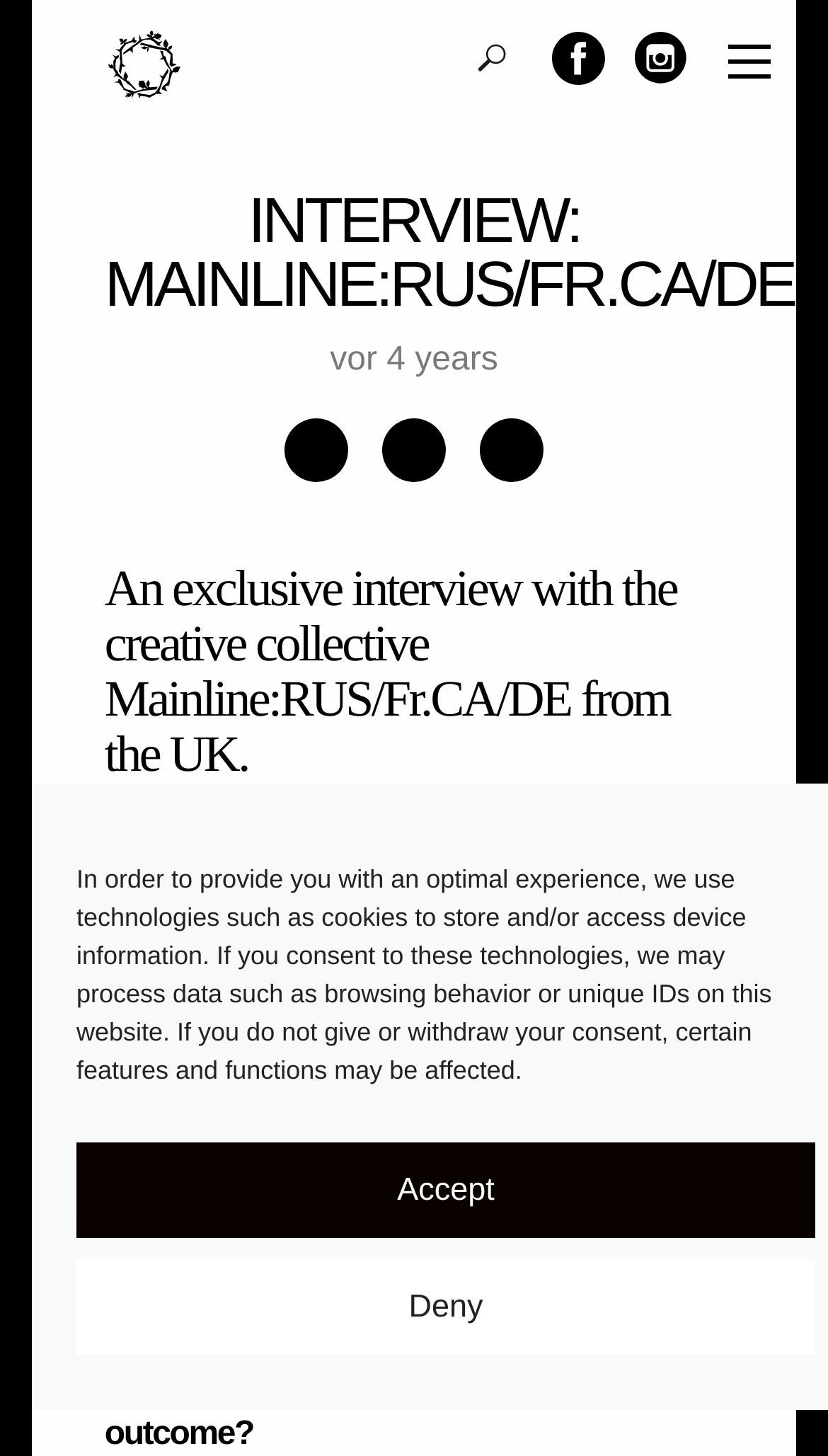Describe the webpage meticulously, covering all significant aspects.

This webpage is an interview article featuring the creative collective Mainline:RUS/Fr.CA/DE from the UK. At the top of the page, there is a logo image and a link to the logo, positioned at the top left corner. Below the logo, there are three social media links, including Facebook and Instagram, each accompanied by an image, aligned horizontally across the top of the page.

A prominent heading "INTERVIEW: MAINLINE:RUS/FR.CA/DE" is centered at the top of the main content area. Below the heading, there is a timestamp "vor 4 years" indicating when the interview was published.

The main content of the interview is presented in an article section, which takes up most of the page. The article starts with a brief introduction to the collective, followed by a series of questions and answers. The questions are presented in a larger font, with the answers provided in a smaller font below each question.

At the very top of the page, there is a notification bar with a static text describing the use of cookies and technologies on the website. Two buttons, "Accept" and "Deny", are positioned below the notification text, allowing users to consent or decline the use of these technologies.

On the top right corner, there is a search button with a search icon, and a button with no label, possibly a menu or navigation button.